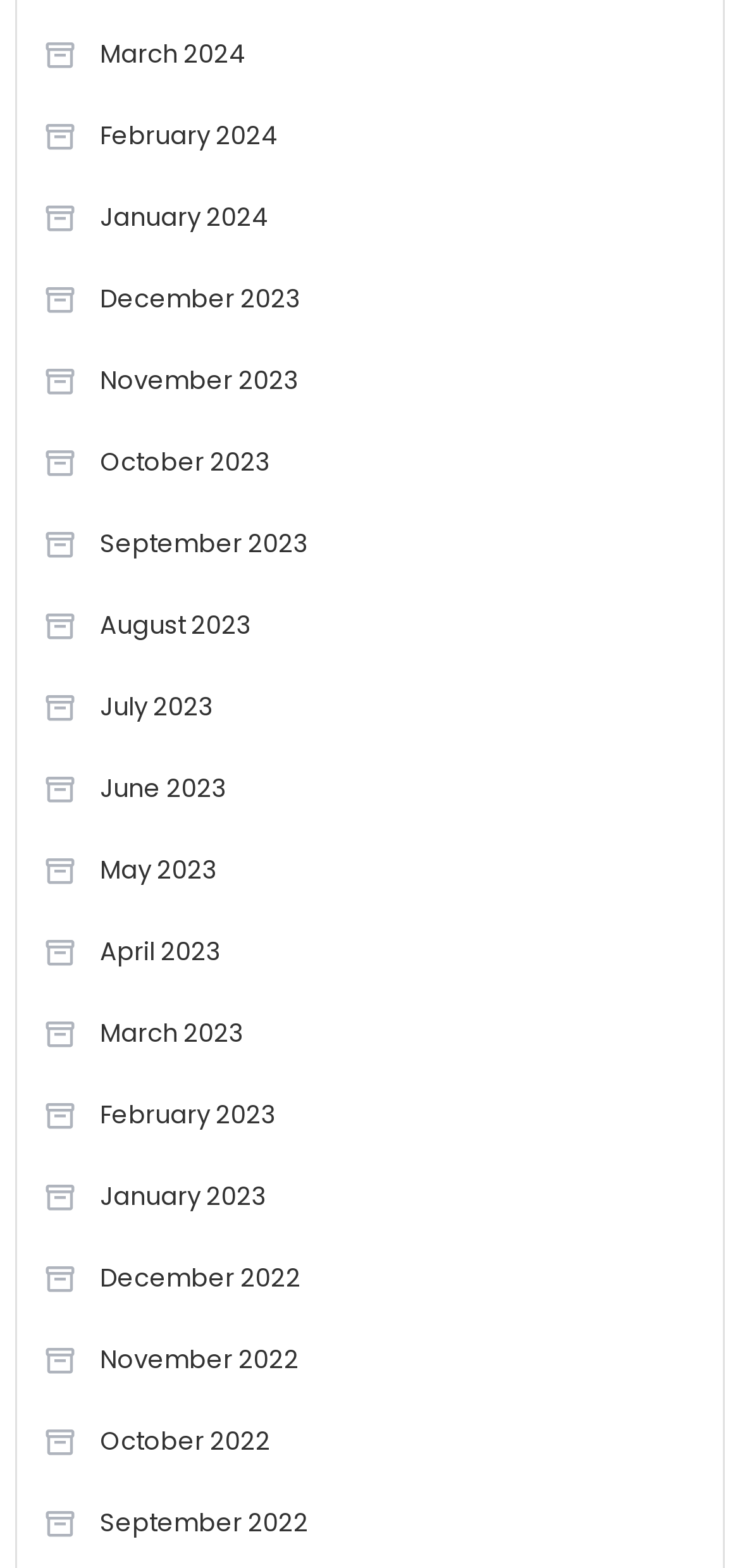Are the links arranged in chronological order?
Please provide a single word or phrase in response based on the screenshot.

Yes